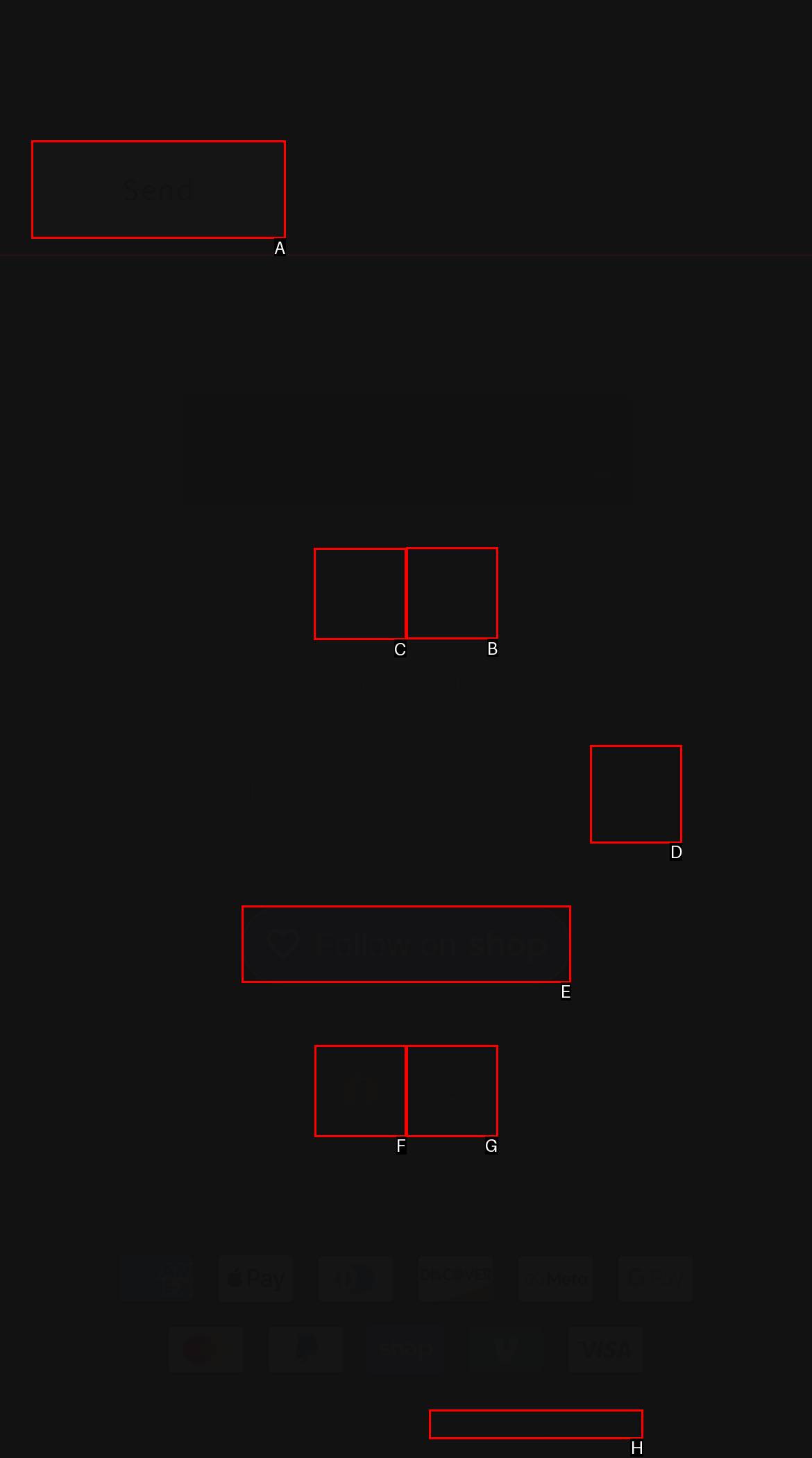Choose the HTML element to click for this instruction: Visit Facebook page Answer with the letter of the correct choice from the given options.

C